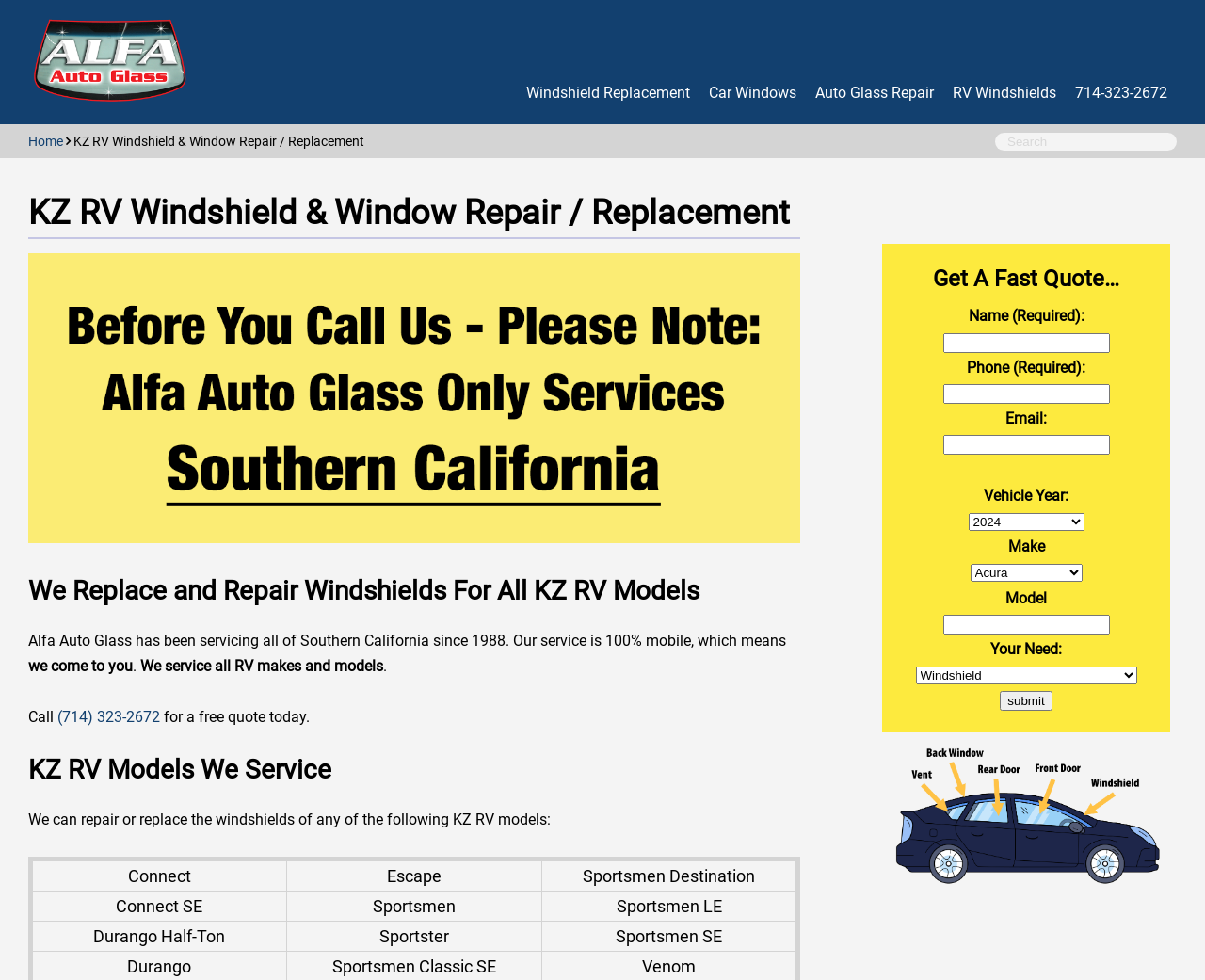Provide a thorough summary of the webpage.

This webpage is about Alfa Auto Glass, a company that provides windshield and window replacement services for RVs in Southern California. At the top left corner, there is a logo image and a link to the homepage. Next to the logo, there are several links to different services offered by the company, including windshield replacement, car windows, auto glass repair, and RV windshields. 

Below these links, there is a heading that reads "KZ RV Windshield & Window Repair / Replacement" and a search box. Underneath, there is an image that describes the services provided by Alfa Auto Glass, which is 100% mobile and available throughout Southern California since 1988. 

The main content of the webpage is divided into sections. The first section explains that Alfa Auto Glass replaces and repairs windshields for all KZ RV models. Below this, there is a list of KZ RV models that the company services, presented in a table format with three columns. 

Further down, there is a section with a heading "Get A Fast Quote…" and a form that allows users to request a quote by providing their name, phone number, email, vehicle year, make, model, and a description of their needs. The form includes several text boxes, combo boxes, and a submit button.

On the right side of the form, there is an image that illustrates the different parts of a car window and glass diagram. At the bottom of the page, there is a phone number and a call-to-action to request a free quote.